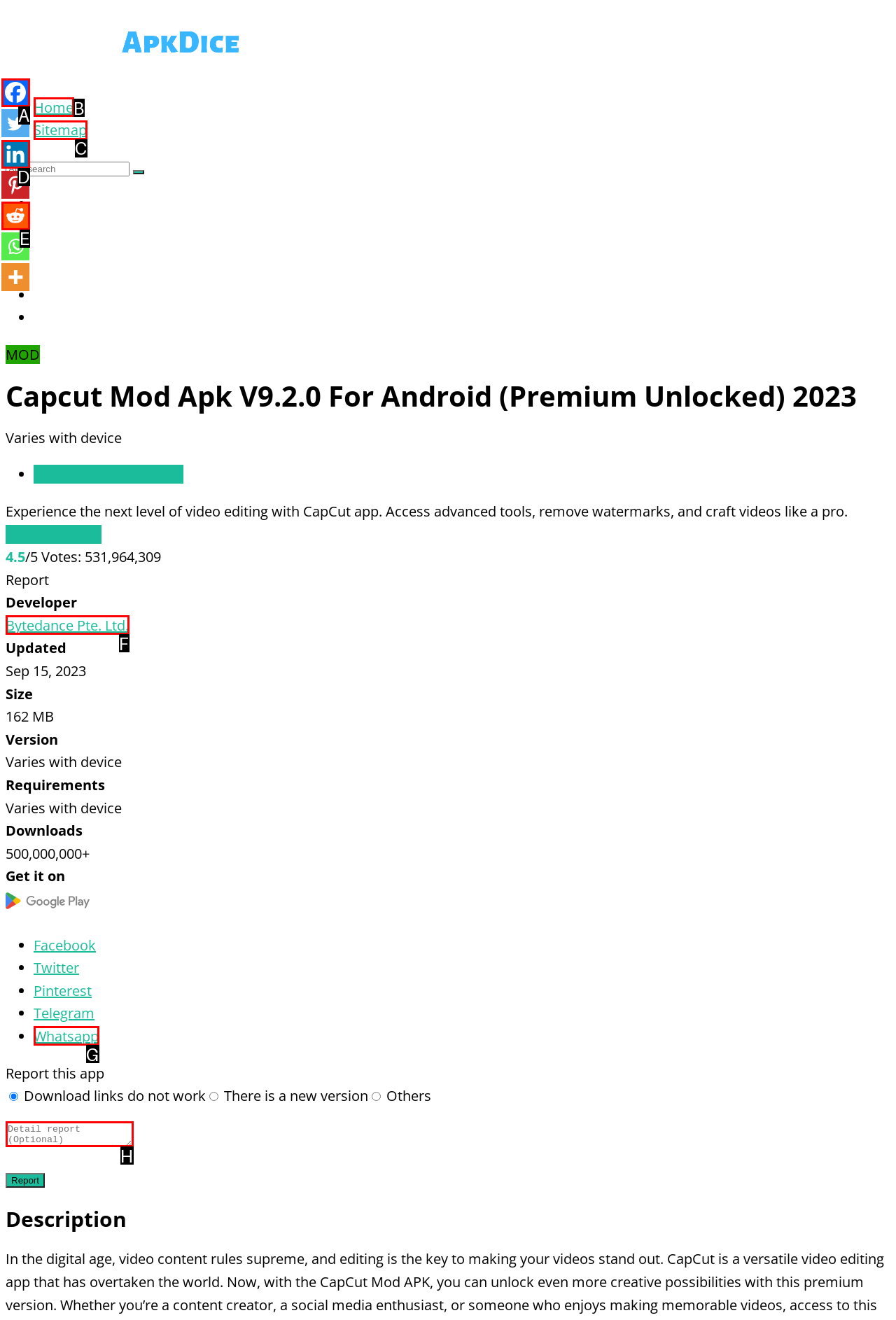From the choices given, find the HTML element that matches this description: Whatsapp. Answer with the letter of the selected option directly.

G